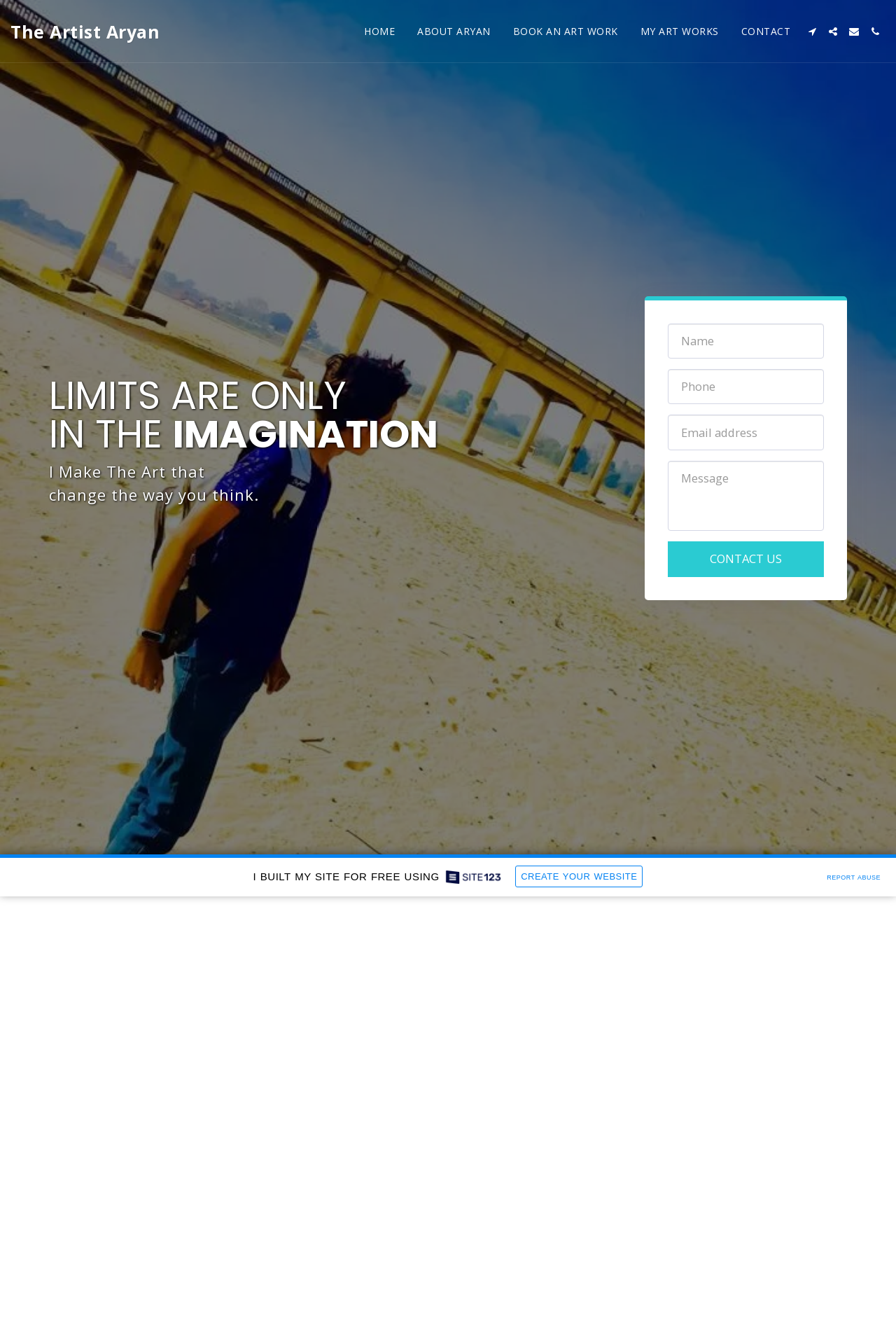Identify the bounding box coordinates necessary to click and complete the given instruction: "Click the Contact Us button".

[0.745, 0.408, 0.92, 0.436]